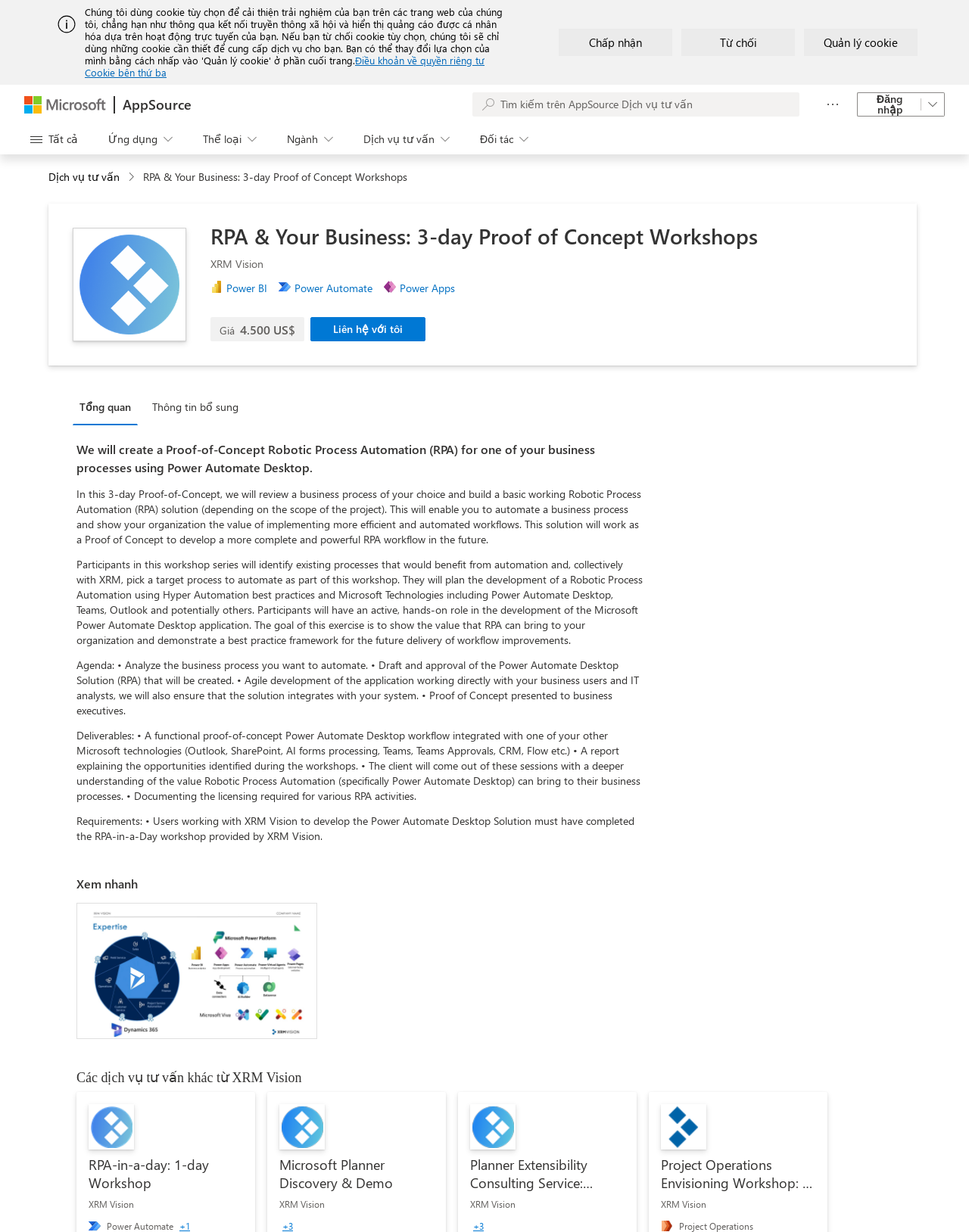Write an exhaustive caption that covers the webpage's main aspects.

This webpage is about a 3-day Proof-of-Concept Robotic Process Automation (RPA) workshop offered by XRM Vision, utilizing Power Automate Desktop. The page is divided into sections, with a prominent header section at the top featuring the title "RPA & Your Business: 3-day Proof of Concept Workshops" and an image related to the topic.

Below the header, there are several buttons and links, including a search bar, a "Thêm" (Add) button, and links to "Đăng nhập" (Login) and "Microsoft AppSource". There are also several buttons for navigating through different sections of the page, such as "Ứng dụng" (Applications), "Thể loại" (Categories), and "Ngành" (Industries).

The main content section is divided into tabs, with the first tab "Tổng quan" (Overview) selected by default. This section provides a detailed description of the 3-day Proof-of-Concept workshop, including the objectives, agenda, and deliverables. The text explains that the workshop aims to create a basic working RPA solution using Power Automate Desktop, and that participants will have an active role in the development process.

There are also several images and icons scattered throughout the page, including a snapshot of the RPA & Your Business: 3-day Proof of Concept Workshops, and icons for various Microsoft products and services, such as Power Automate, Power BI, and Dynamics 365.

At the bottom of the page, there is a section titled "Xem nhanh" (Quick View), which appears to provide a brief summary of the workshop. Below this section, there are several images and icons for other services offered by XRM Vision, including RPA-in-a-day, Power Automate, and Microsoft Planner Discovery & Demo.